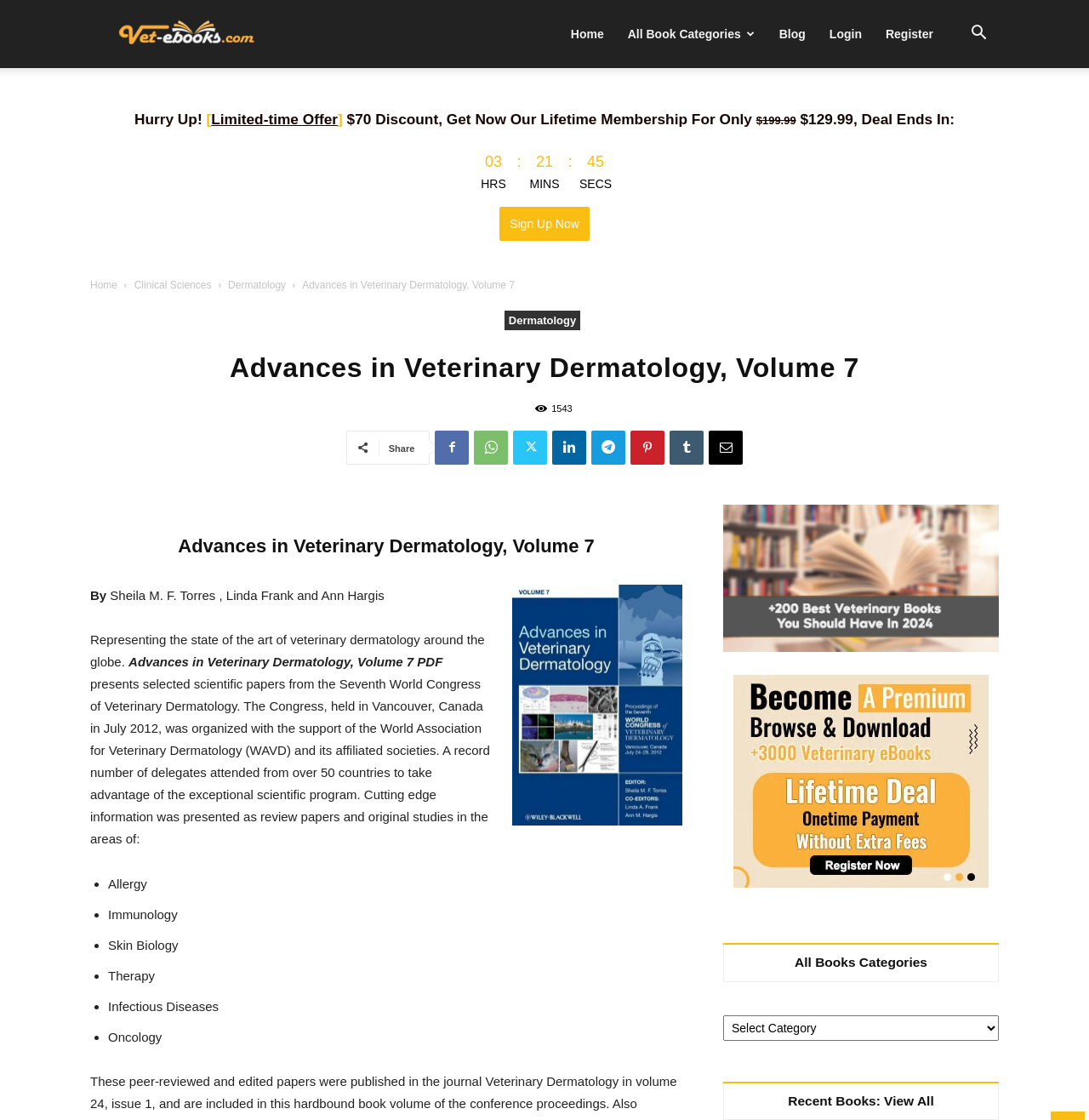Find and indicate the bounding box coordinates of the region you should select to follow the given instruction: "Go to Home".

[0.513, 0.0, 0.565, 0.061]